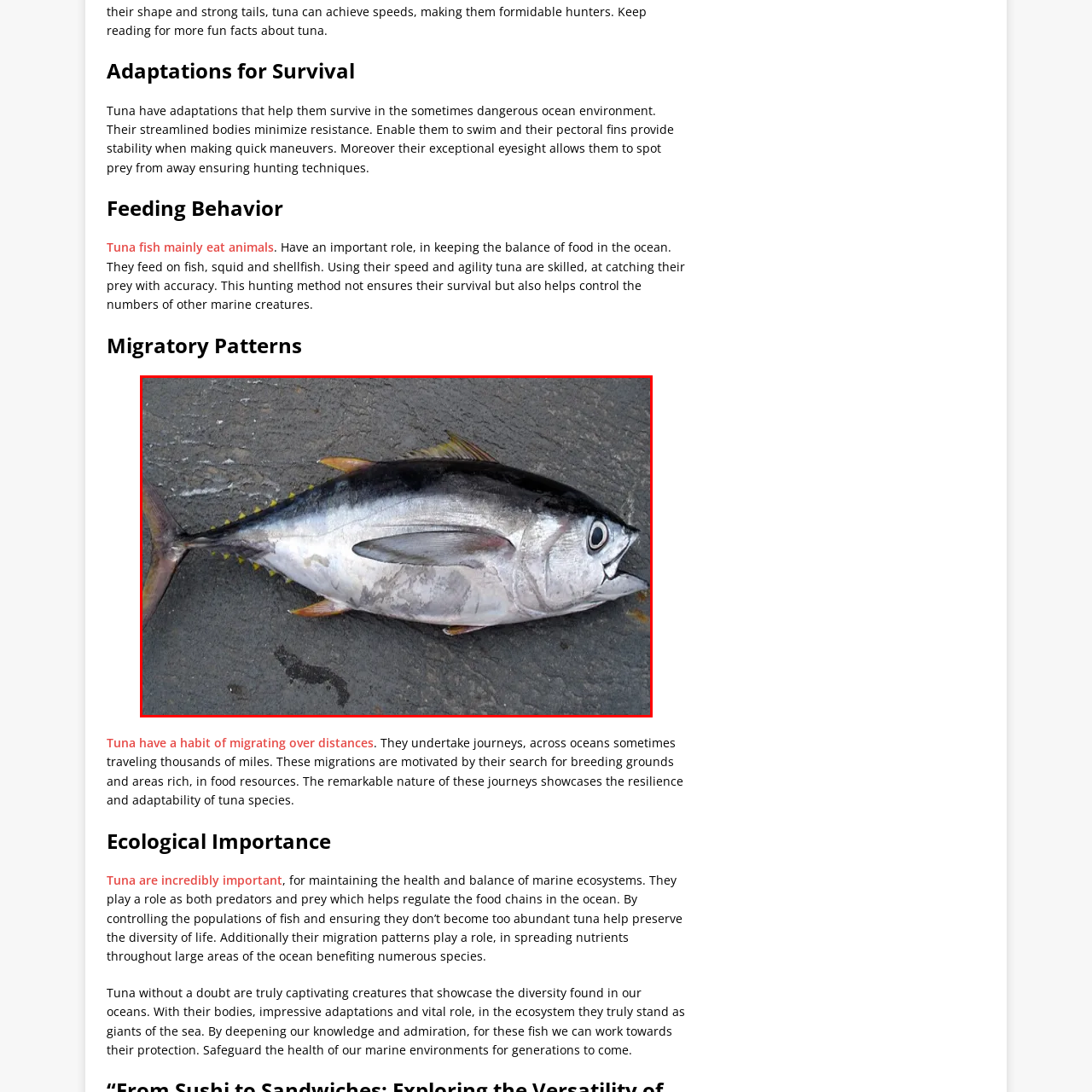What do tuna primarily feed on?
Look at the image within the red bounding box and respond with a single word or phrase.

Fish, squid, and shellfish